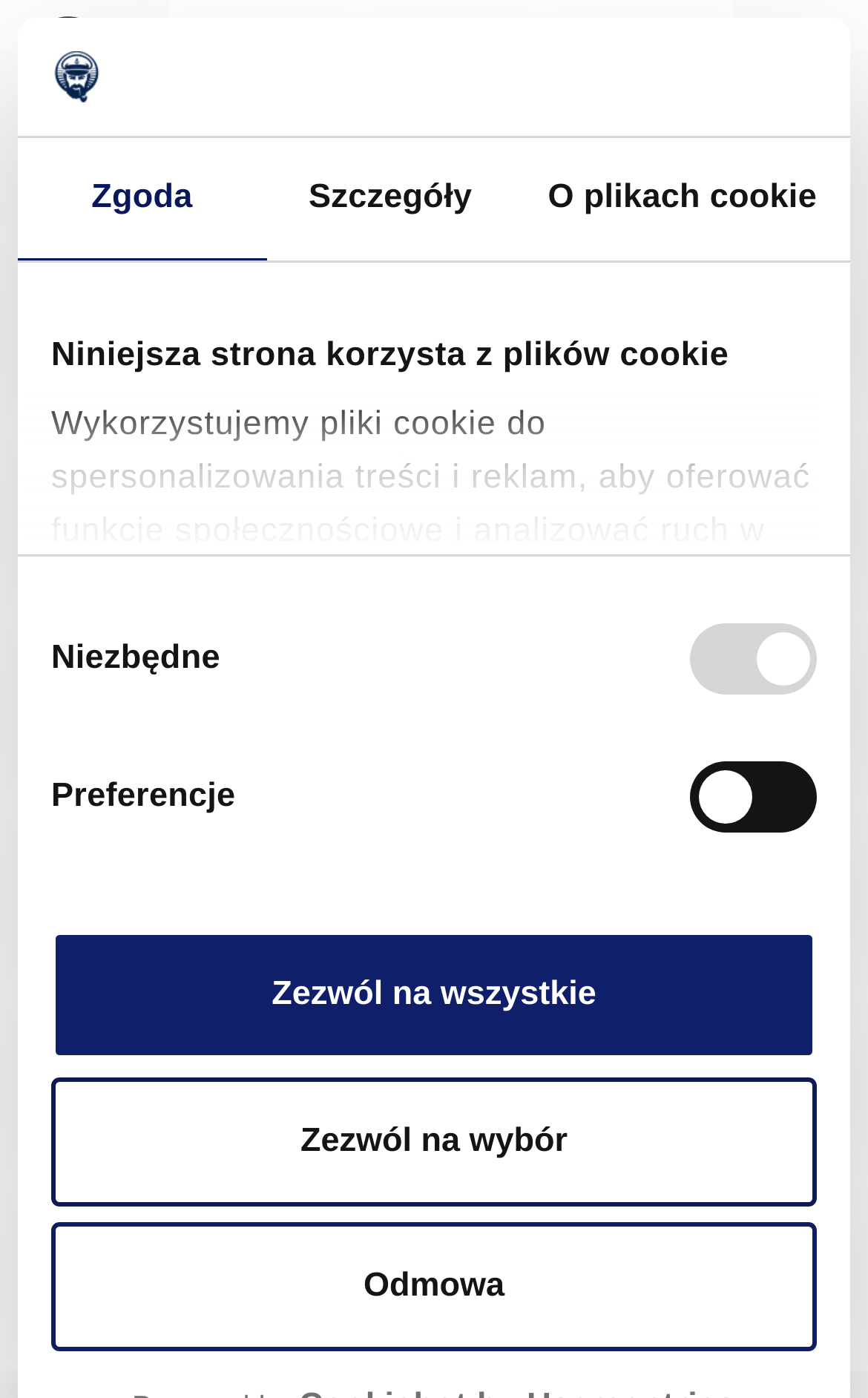Locate the bounding box coordinates of the clickable area needed to fulfill the instruction: "Select the Szczegóły tab".

[0.307, 0.098, 0.593, 0.186]